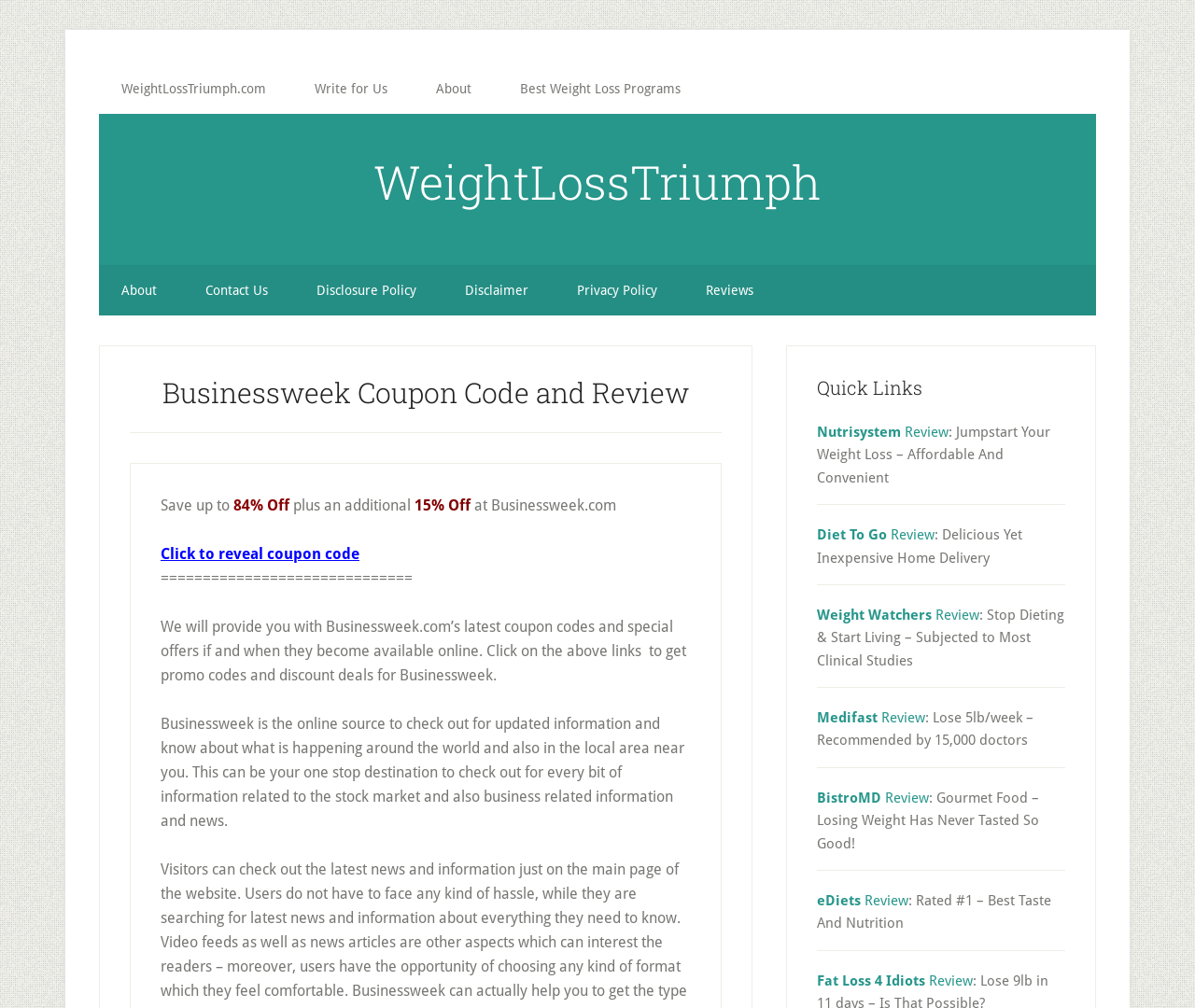Determine the coordinates of the bounding box for the clickable area needed to execute this instruction: "Reveal the coupon code".

[0.134, 0.541, 0.301, 0.558]